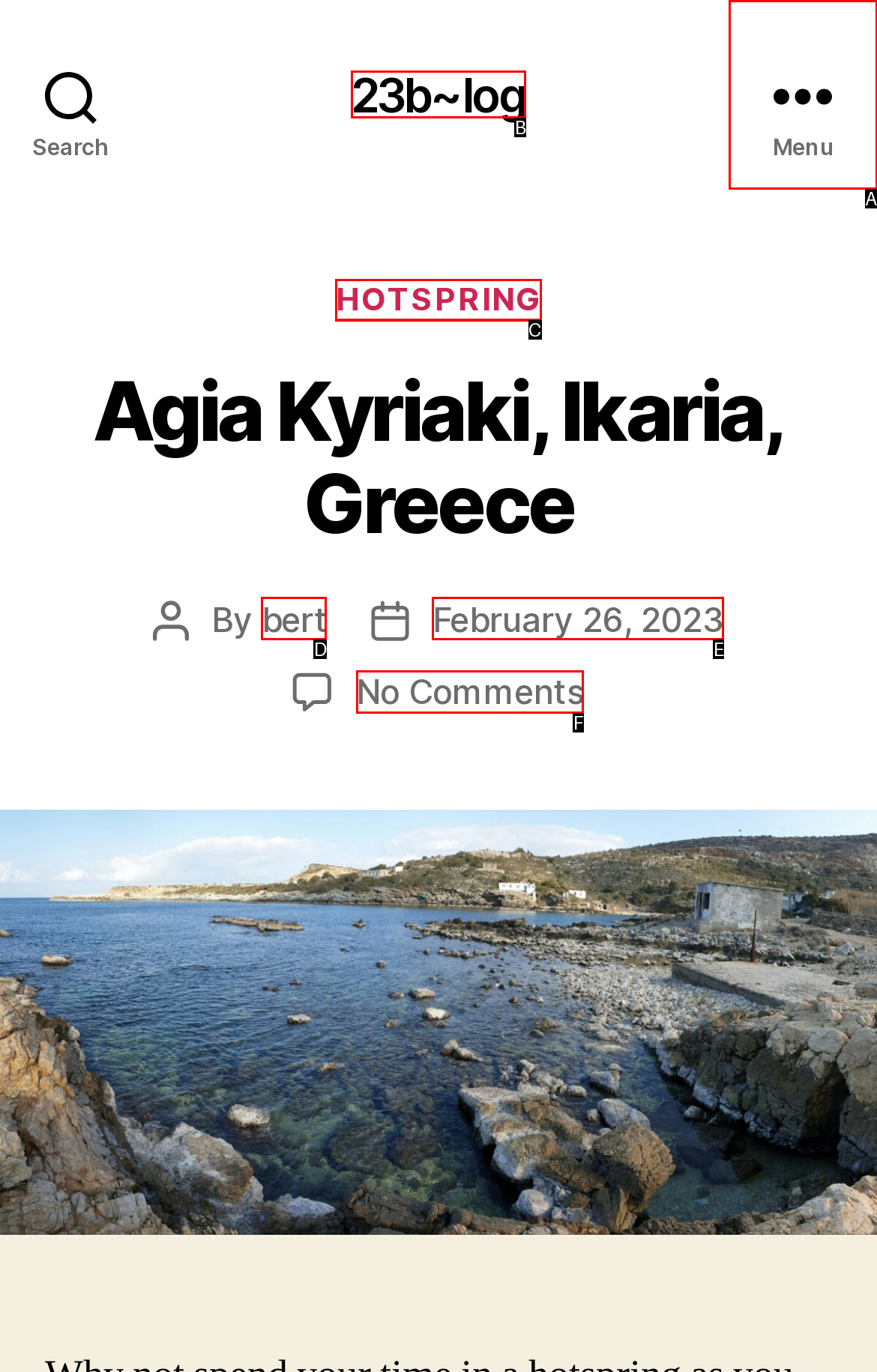With the description: February 26, 2023, find the option that corresponds most closely and answer with its letter directly.

E